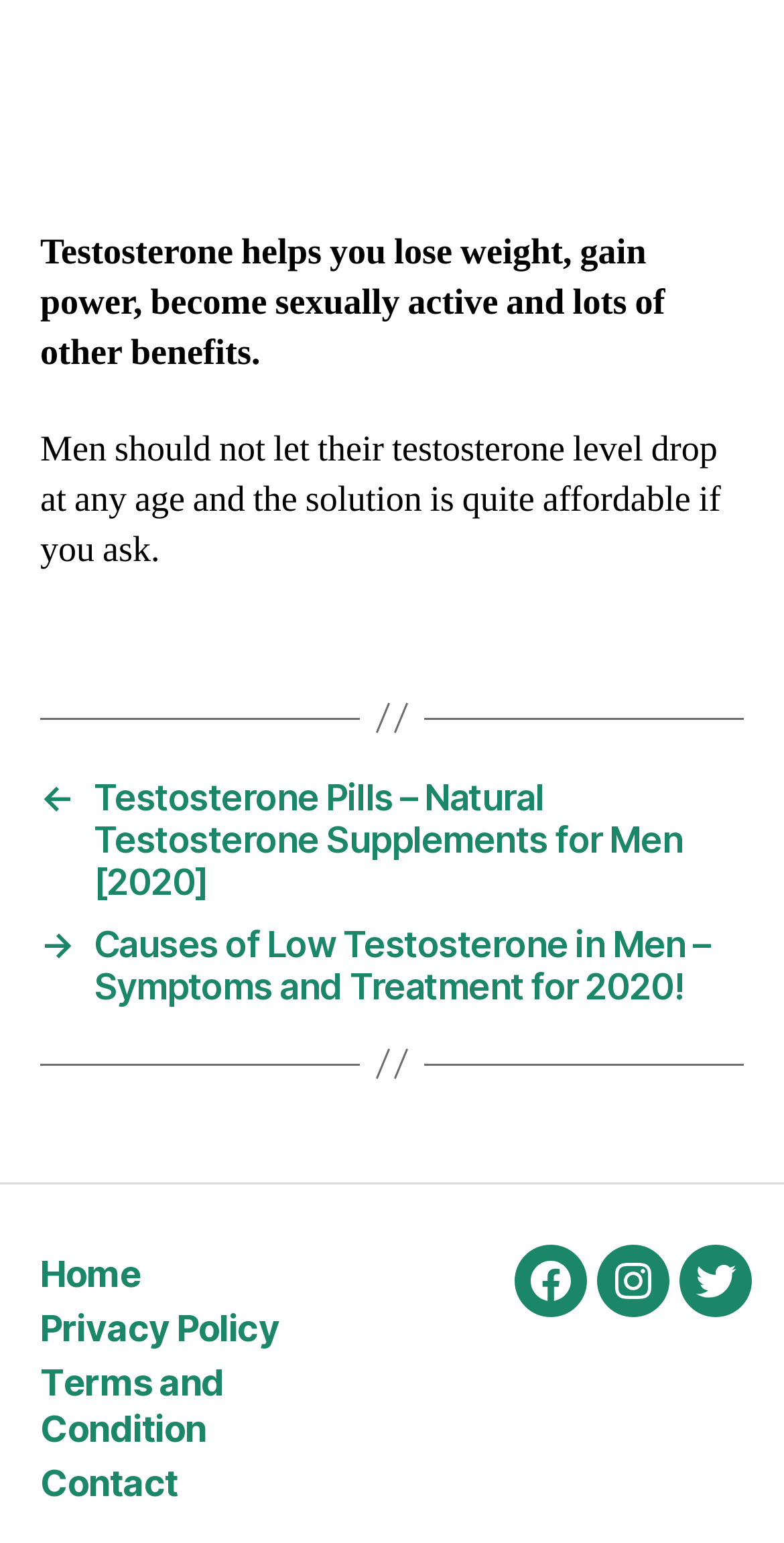From the given element description: "Terms and Condition", find the bounding box for the UI element. Provide the coordinates as four float numbers between 0 and 1, in the order [left, top, right, bottom].

[0.051, 0.882, 0.286, 0.939]